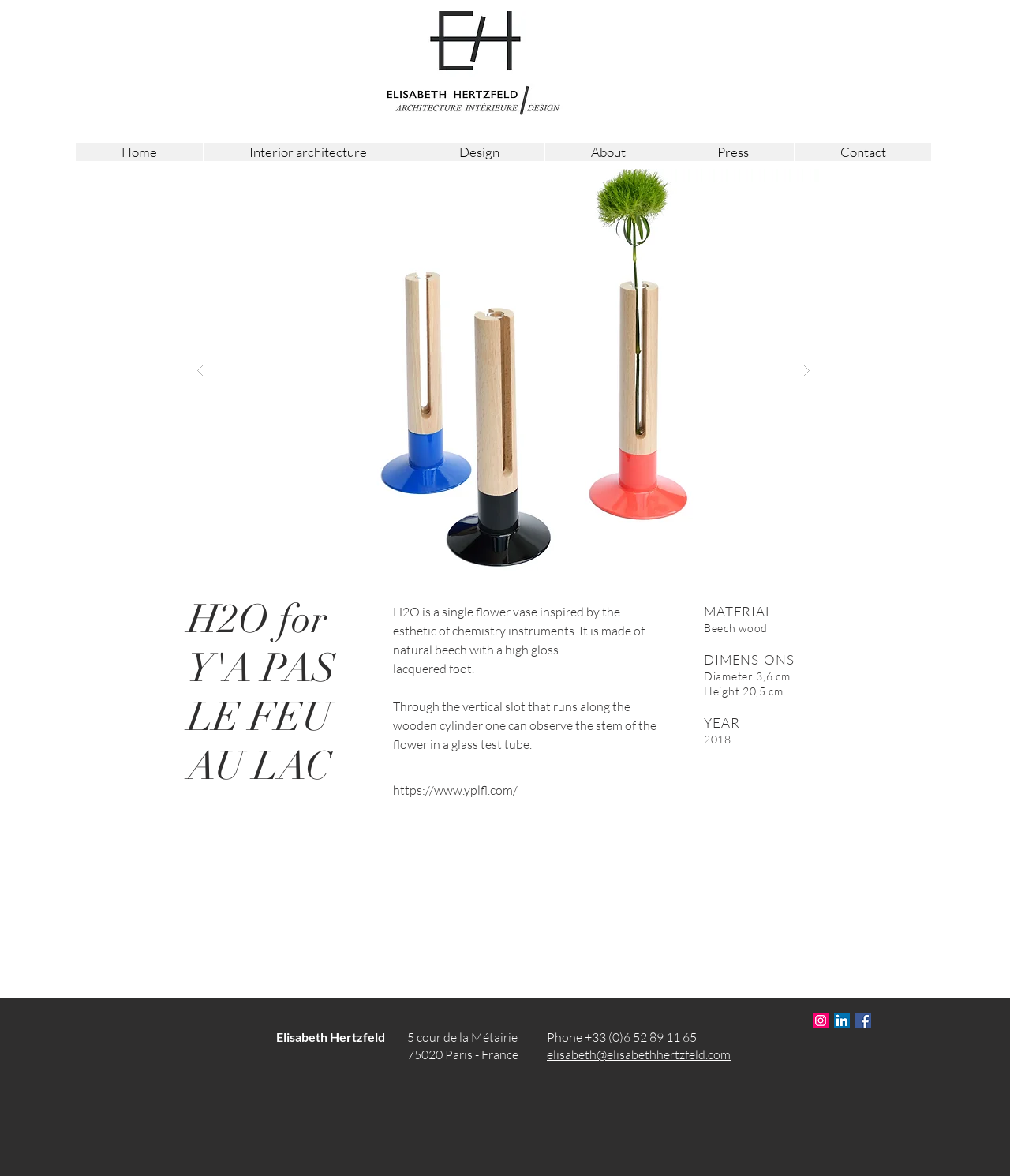Please identify the bounding box coordinates of where to click in order to follow the instruction: "Click the 'Contact' link".

[0.786, 0.121, 0.922, 0.137]